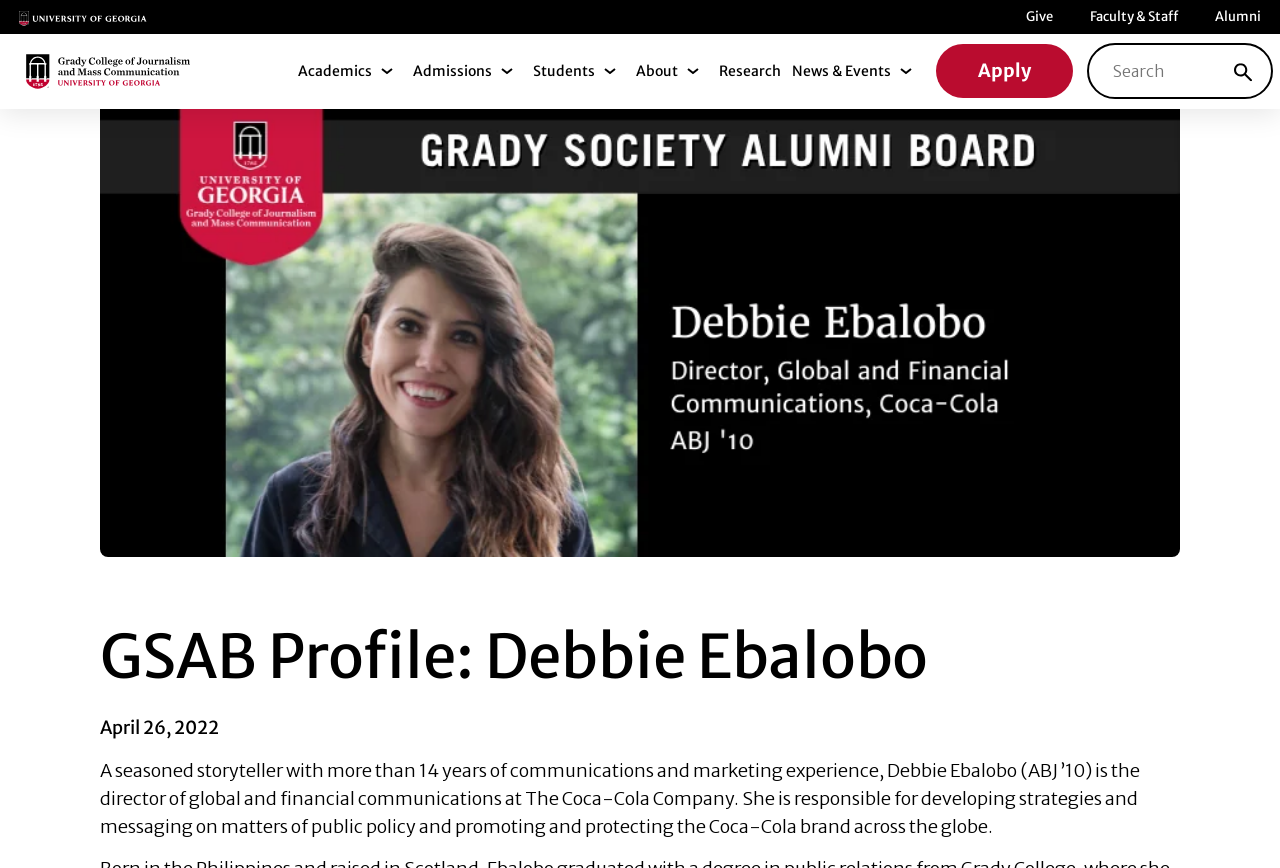Can you determine the main header of this webpage?

GSAB PROFILE: DEBBIE EBALOBO